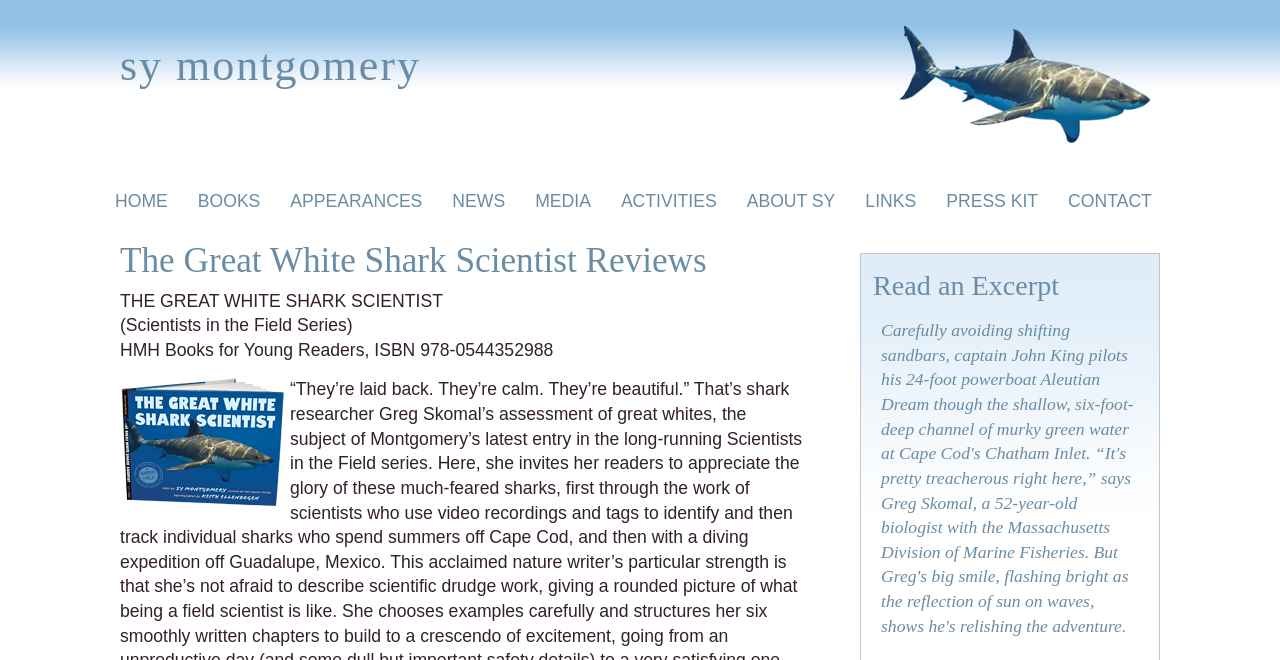Provide a thorough summary of the webpage.

The webpage is about Sy Montgomery, an author, and features a prominent image of her at the top right corner. Below the image, there is a link to her name. On the top left corner, there is a link to "Skip to content". 

A navigation menu is located below, consisting of 10 links: "HOME", "BOOKS", "BOOKS FOR CHILDREN", "APPEARANCES", "NEWS", "MEDIA", "ACTIVITIES", "ABOUT SY", "LINKS", and "PRESS KIT", followed by "CONTACT" at the far right. 

Below the navigation menu, there is a header section with a heading that reads "The Great White Shark Scientist Reviews". This is followed by three lines of text: "THE GREAT WHITE SHARK SCIENTIST", "(Scientists in the Field Series)", and "HMH Books for Young Readers, ISBN 978-0544352988". 

To the right of these lines of text, there is a link to "The Great White Shark Scientist" accompanied by an image of the book cover. 

At the bottom right corner, there is a table with a single cell containing the text "Read an Excerpt".